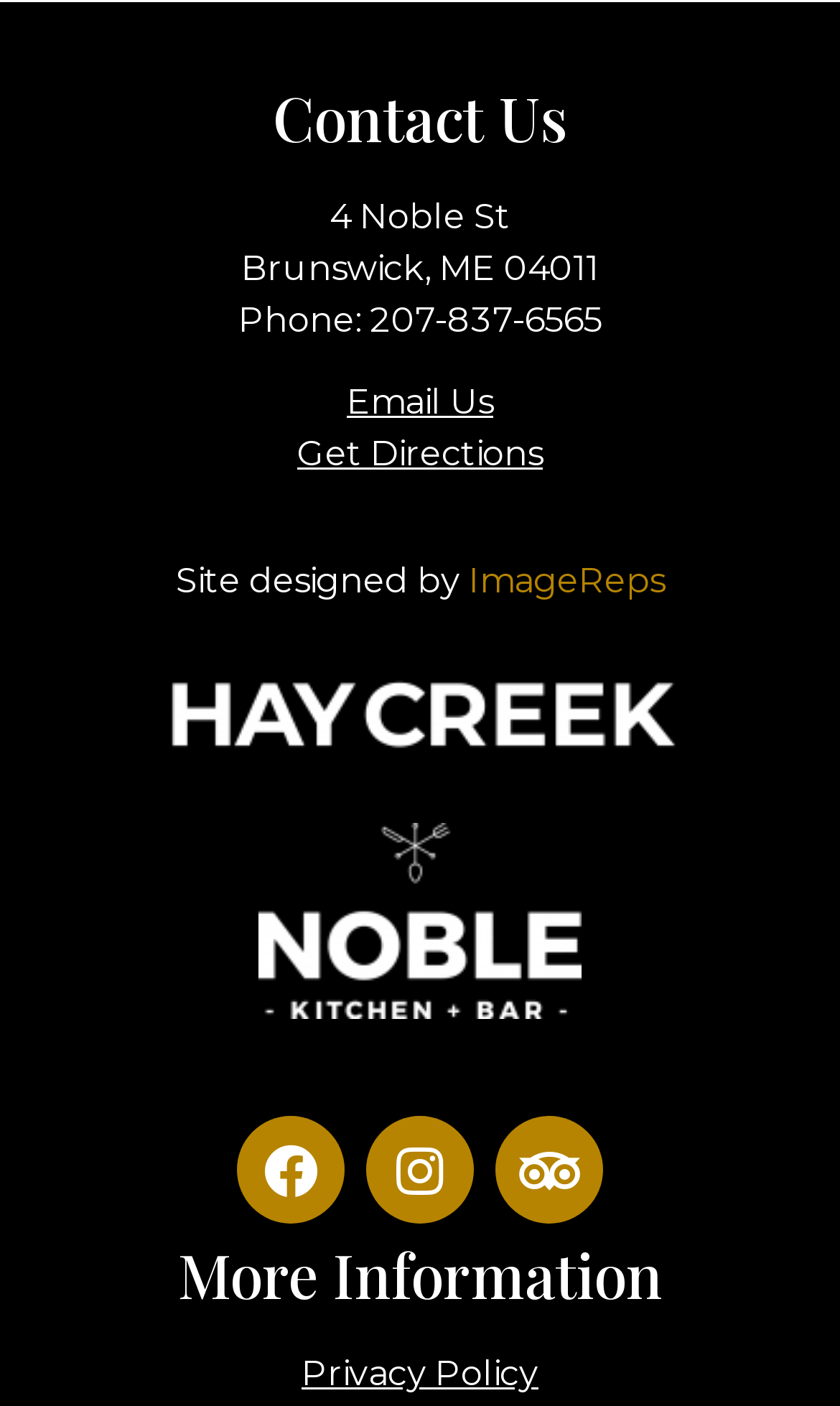What is the address of the contact?
Look at the image and answer the question using a single word or phrase.

4 Noble St, Brunswick, ME 04011